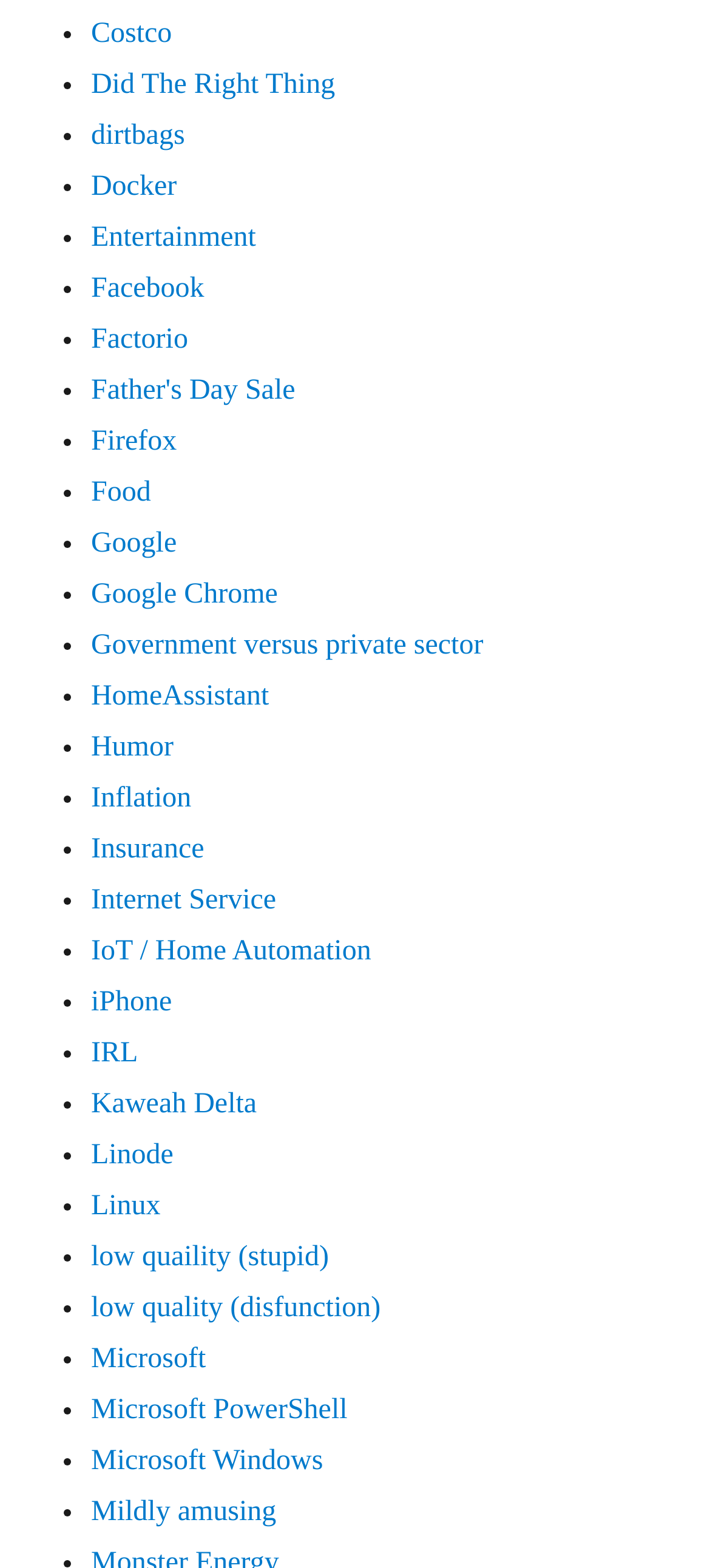Locate the bounding box of the UI element described by: "low quaility (stupid)" in the given webpage screenshot.

[0.128, 0.918, 0.463, 0.938]